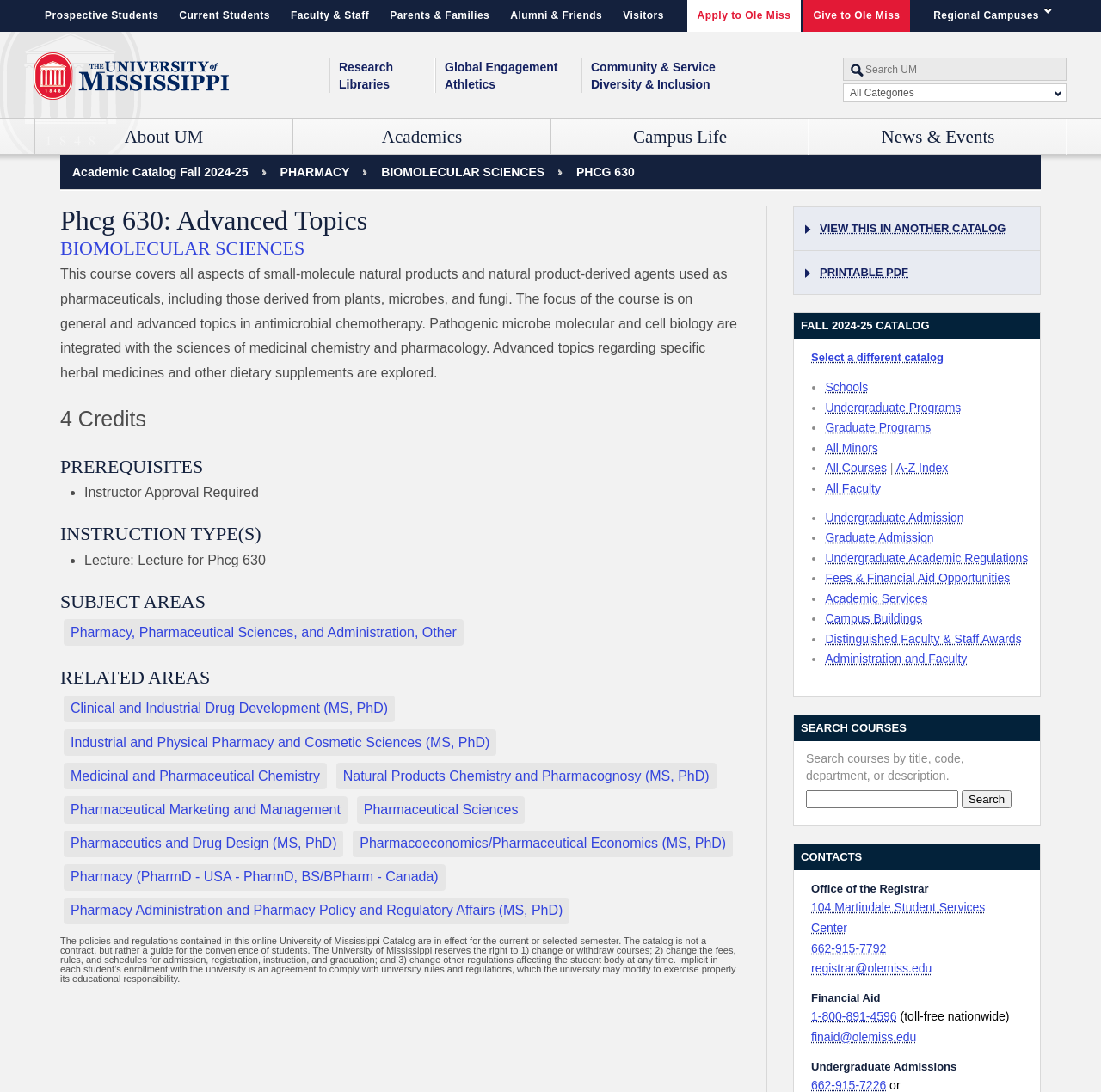Specify the bounding box coordinates of the area to click in order to execute this command: 'Apply to Ole Miss'. The coordinates should consist of four float numbers ranging from 0 to 1, and should be formatted as [left, top, right, bottom].

[0.624, 0.0, 0.728, 0.029]